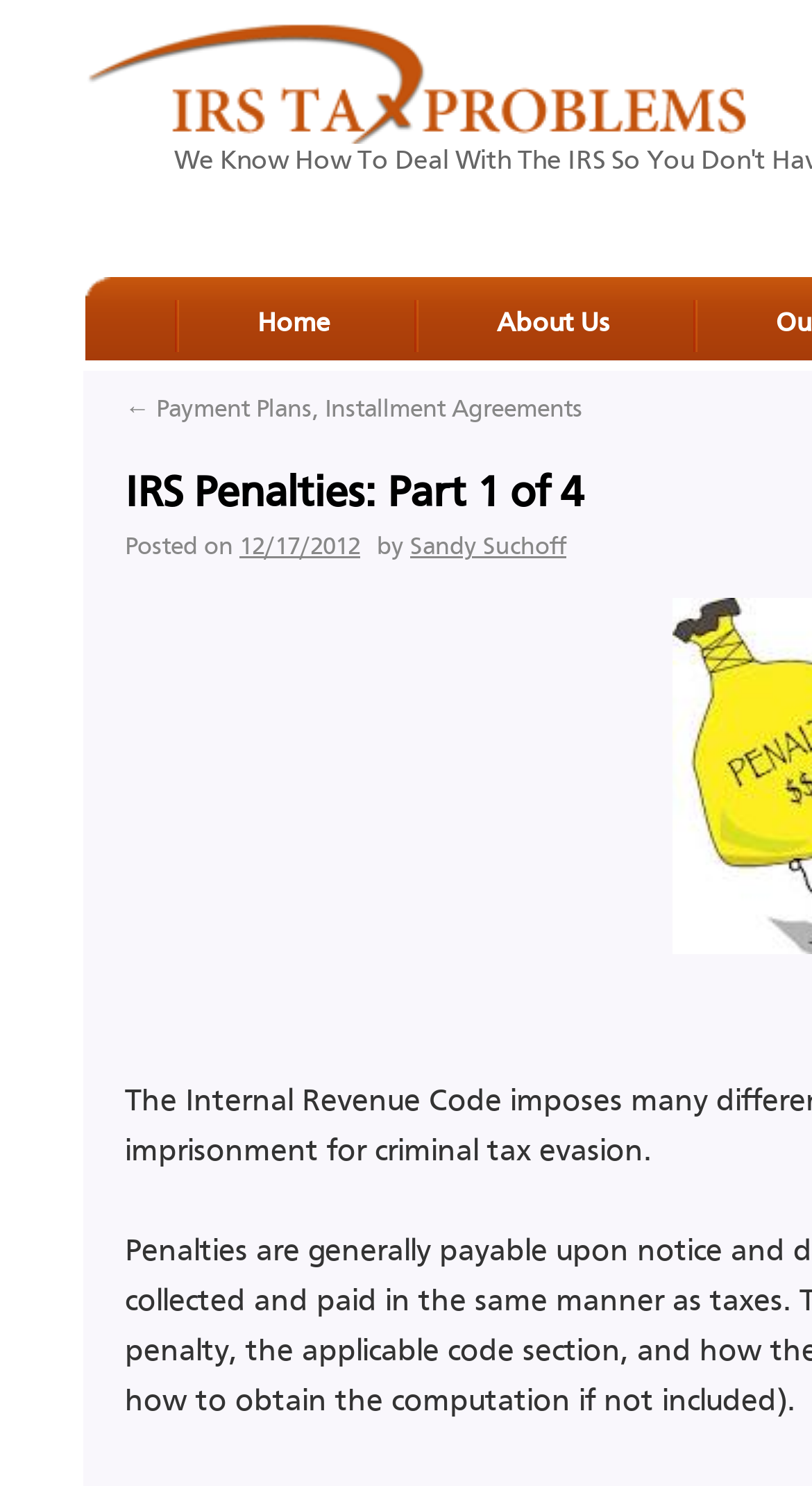Determine which piece of text is the heading of the webpage and provide it.

IRS Penalties: Part 1 of 4